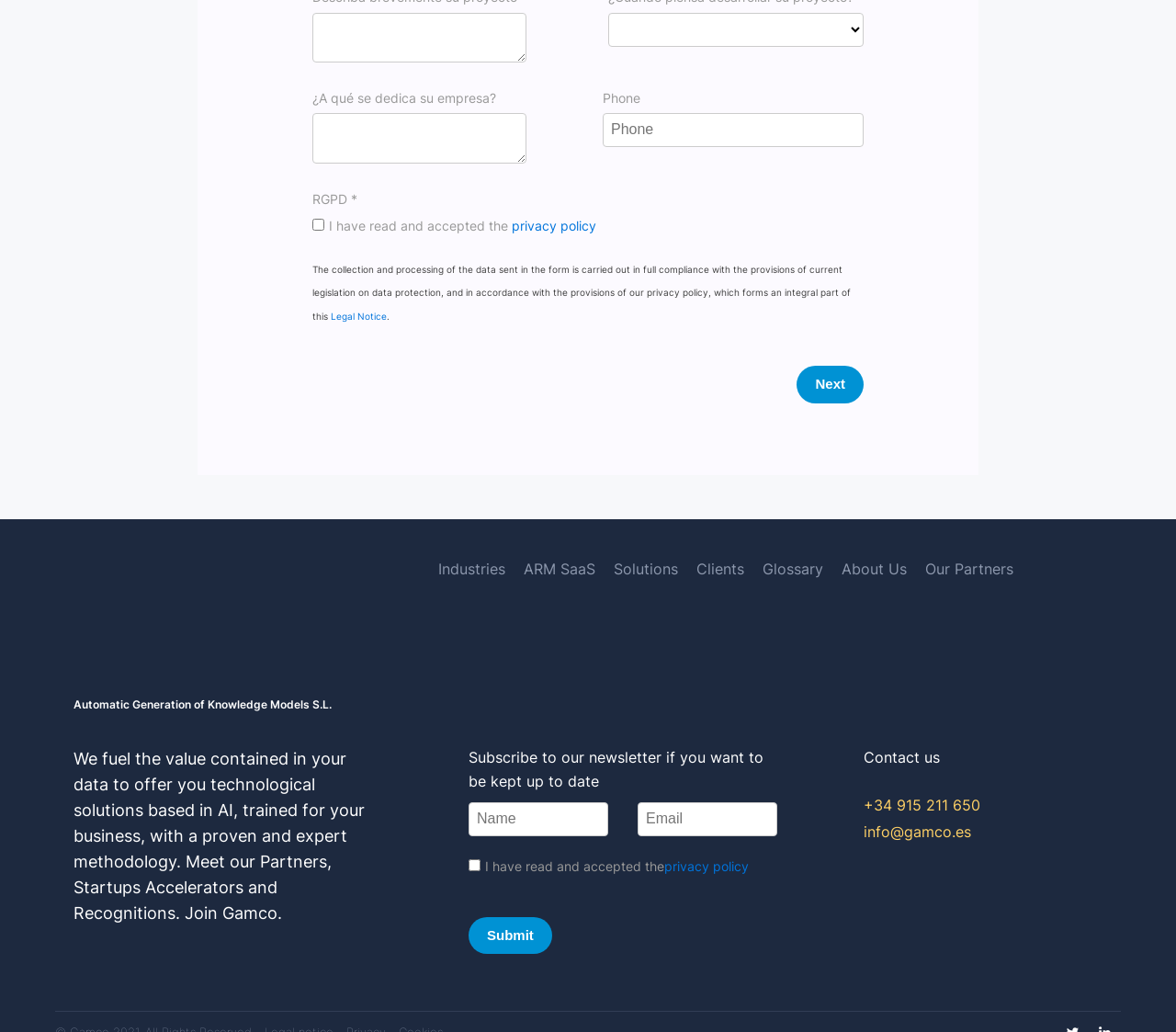What is the type of data that will be collected according to the StaticText element?
Please ensure your answer is as detailed and informative as possible.

I found the relevant information in the StaticText element that mentions 'The collection and processing of the data sent in the form is carried out in full compliance with the provisions of current legislation on data protection...'. This suggests that the type of data that will be collected is the data sent in the form.